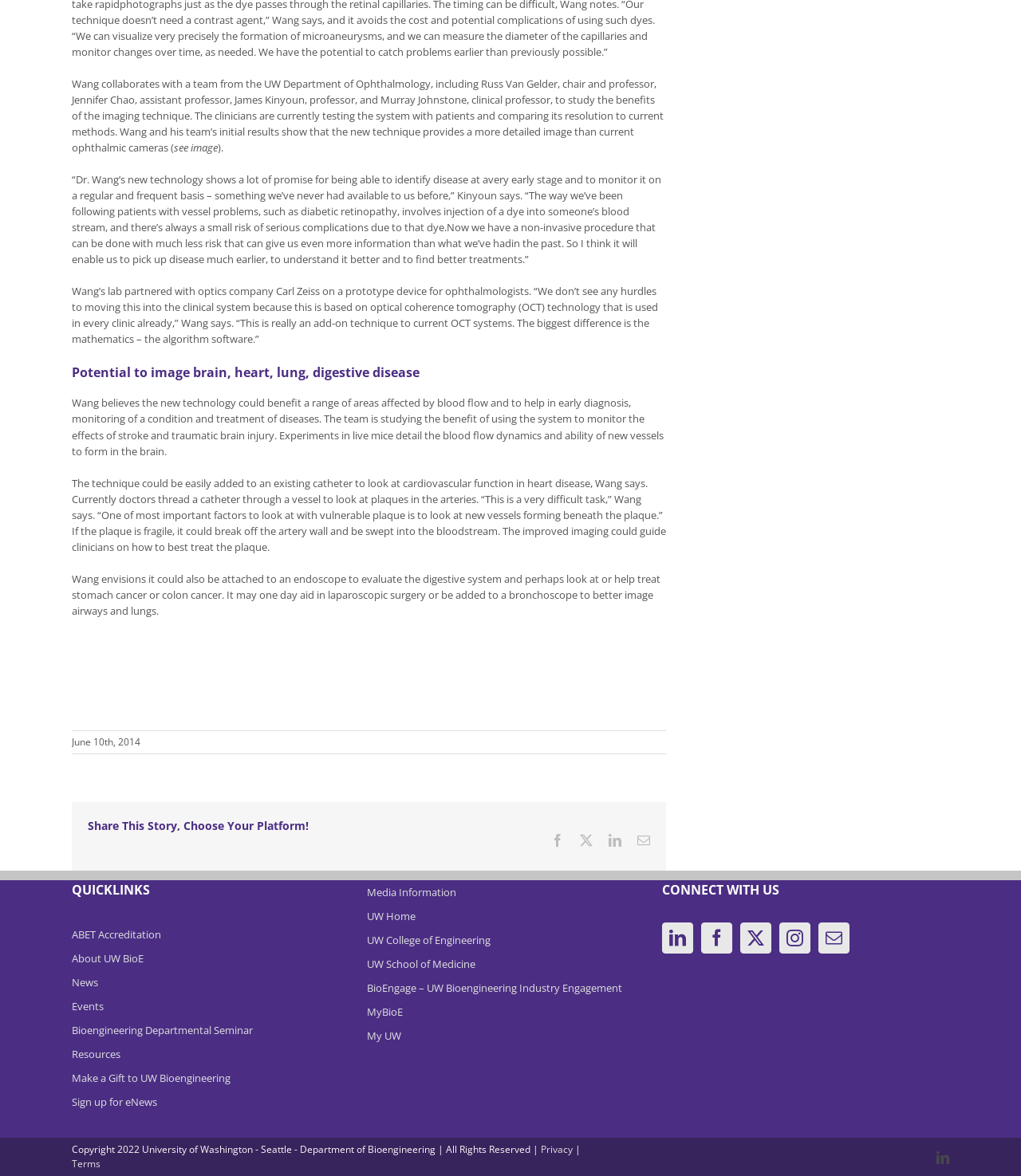From the webpage screenshot, identify the region described by ABET Accreditation. Provide the bounding box coordinates as (top-left x, top-left y, bottom-right x, bottom-right y), with each value being a floating point number between 0 and 1.

[0.07, 0.784, 0.352, 0.805]